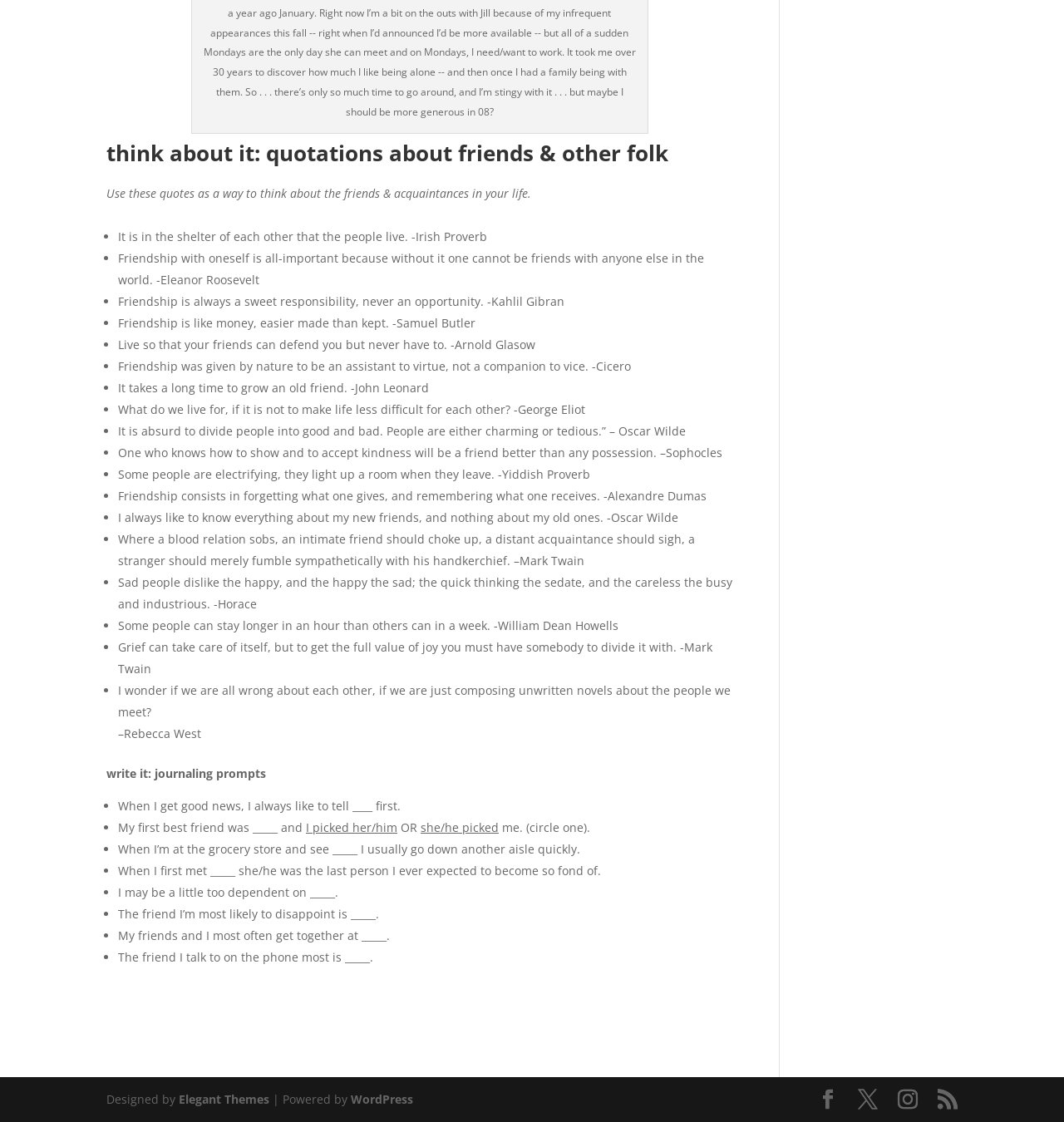What is the theme of the quotes on the webpage?
Give a thorough and detailed response to the question.

The quotes on the webpage are all related to the theme of friendship and relationships, offering insights and perspectives on the importance of friendships, how to maintain them, and how they impact our lives.